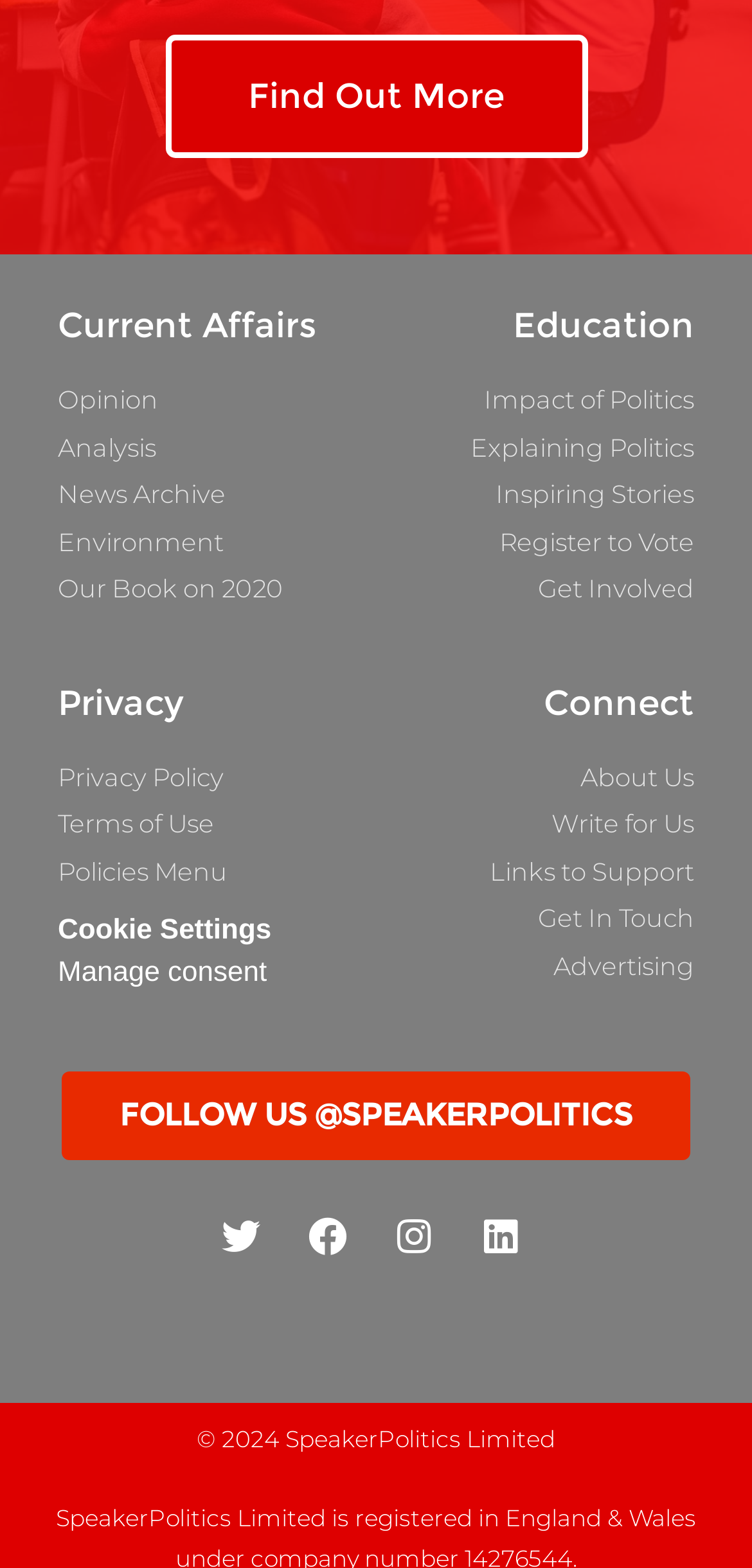How many social media platforms are linked on the webpage?
Look at the image and provide a short answer using one word or a phrase.

4